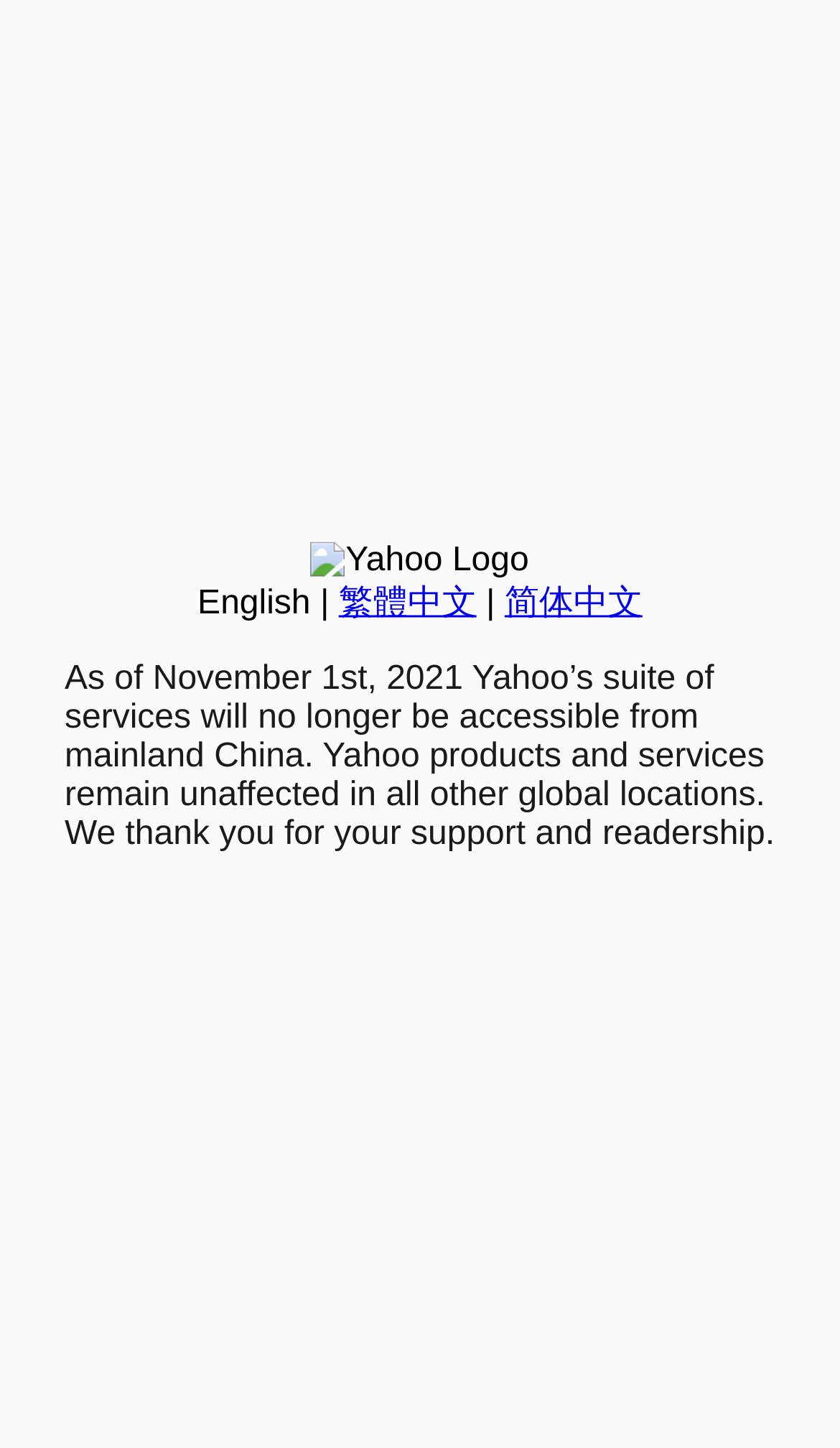Can you find the bounding box coordinates for the UI element given this description: "Post a Comment"? Provide the coordinates as four float numbers between 0 and 1: [left, top, right, bottom].

None